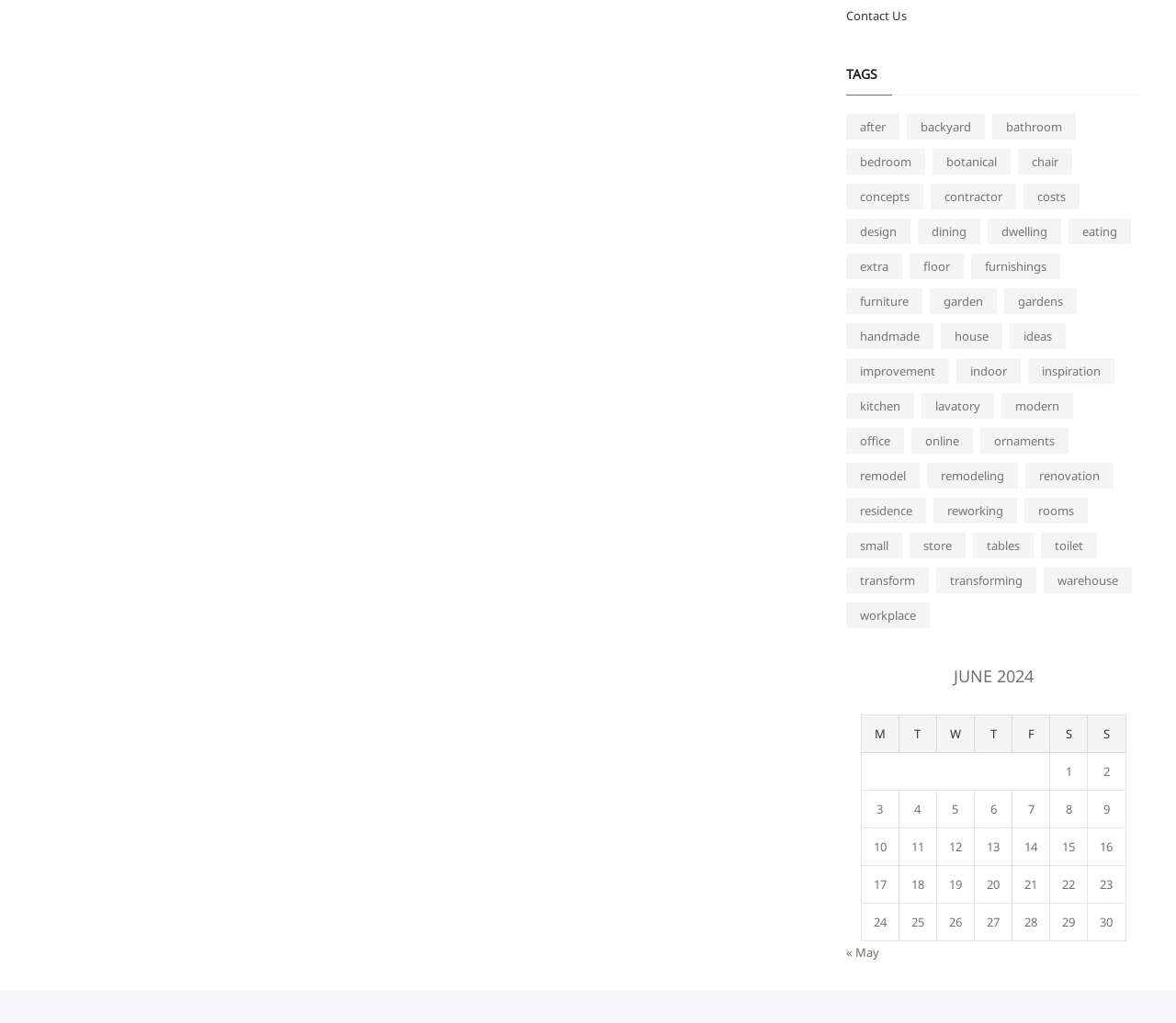Provide the bounding box for the UI element matching this description: "floor".

[0.773, 0.248, 0.819, 0.273]